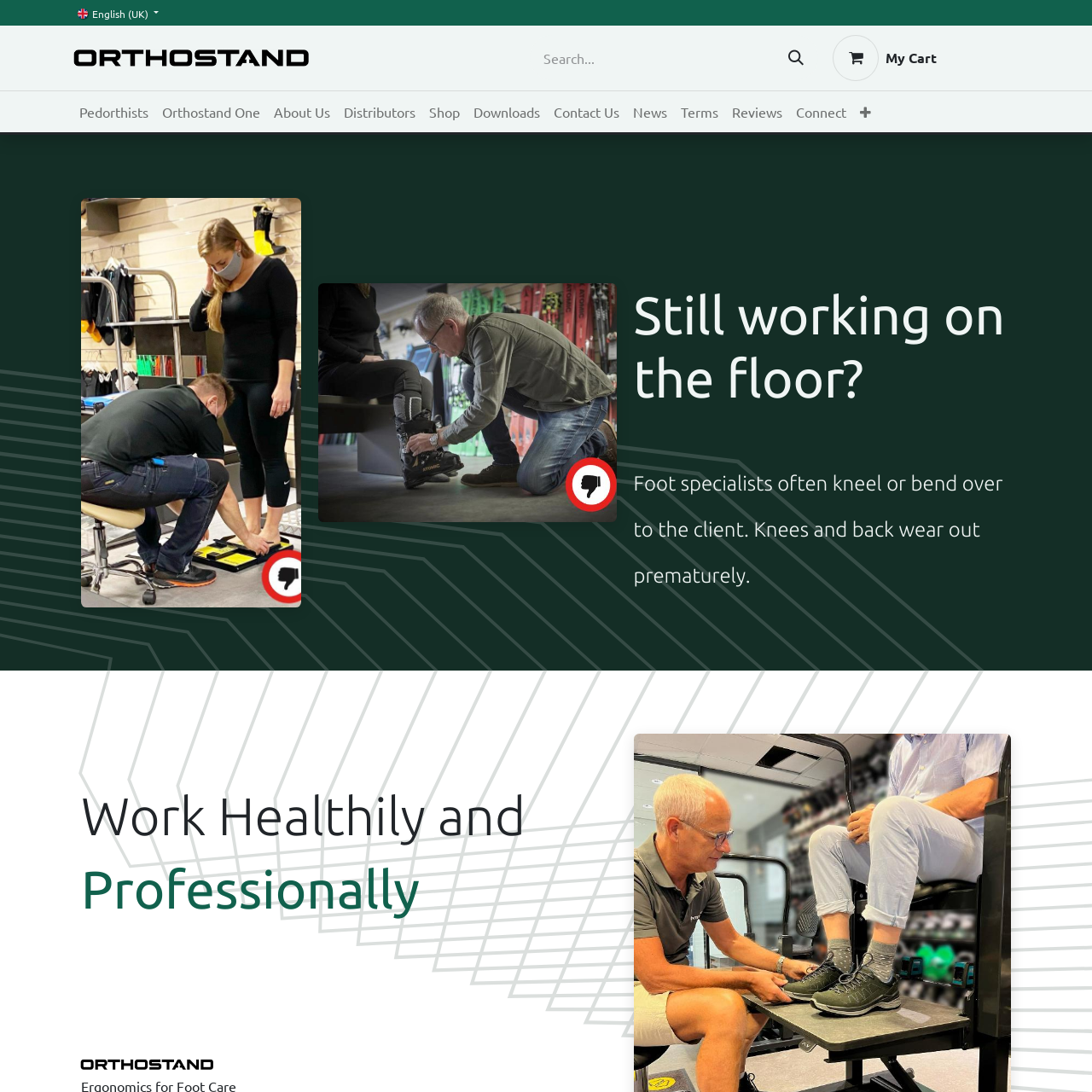Provide a single word or phrase to answer the given question: 
What is the image below the heading 'Still working on the floor?'?

A person kneeling